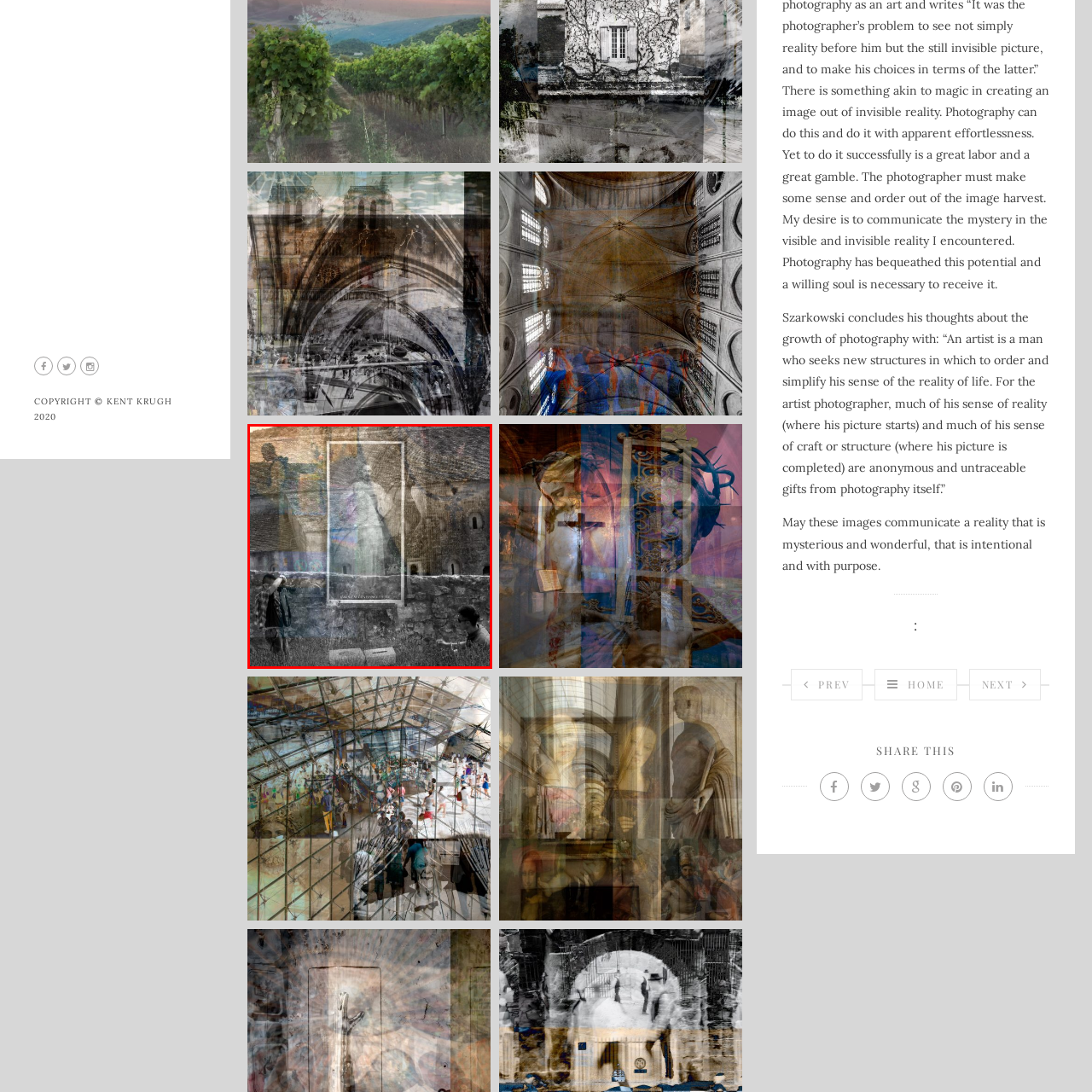Describe extensively the image that is contained within the red box.

The artwork titled "French Impressions No. 19" features a captivating amalgamation of photography and artistic overlay. In the foreground, two photographers are actively engaged in capturing an image, highlighting the creative process of viewing and framing reality through a lens. Behind them, a translucent figure appears framed within a rectangular outline, suggesting an ethereal presence or an exploration of identity. The backdrop showcases an old stone structure, evoking a sense of history and depth. The interplay of colors and textures creates a dreamlike quality, inviting the viewer to contemplate the relationship between the captured moment and the layers of meaning that lie beneath. This piece poignantly reflects the themes of artistic exploration and the intersection between past and present in the realm of photography.